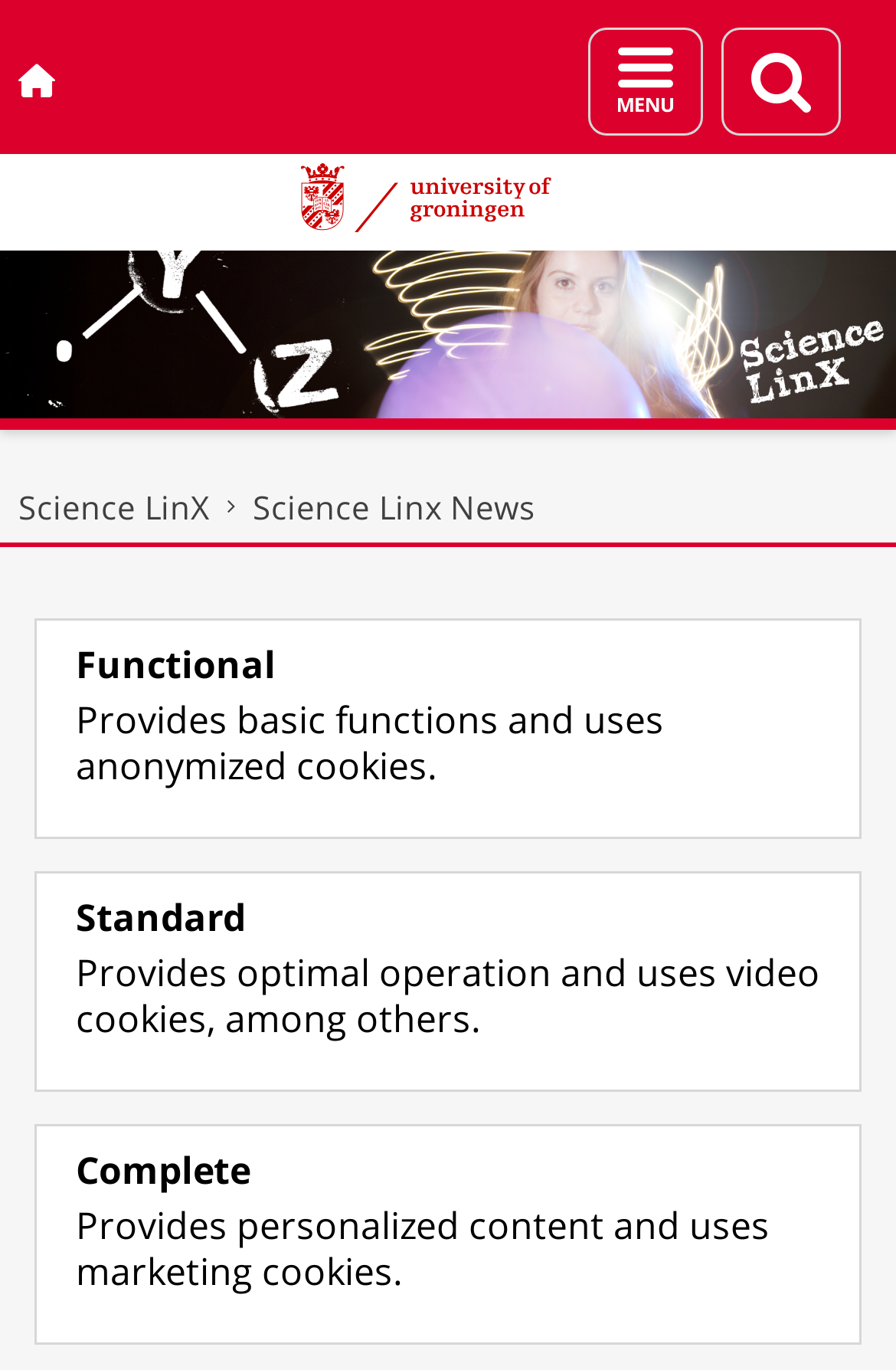Please mark the bounding box coordinates of the area that should be clicked to carry out the instruction: "Search on the search page".

[0.838, 0.047, 0.905, 0.084]